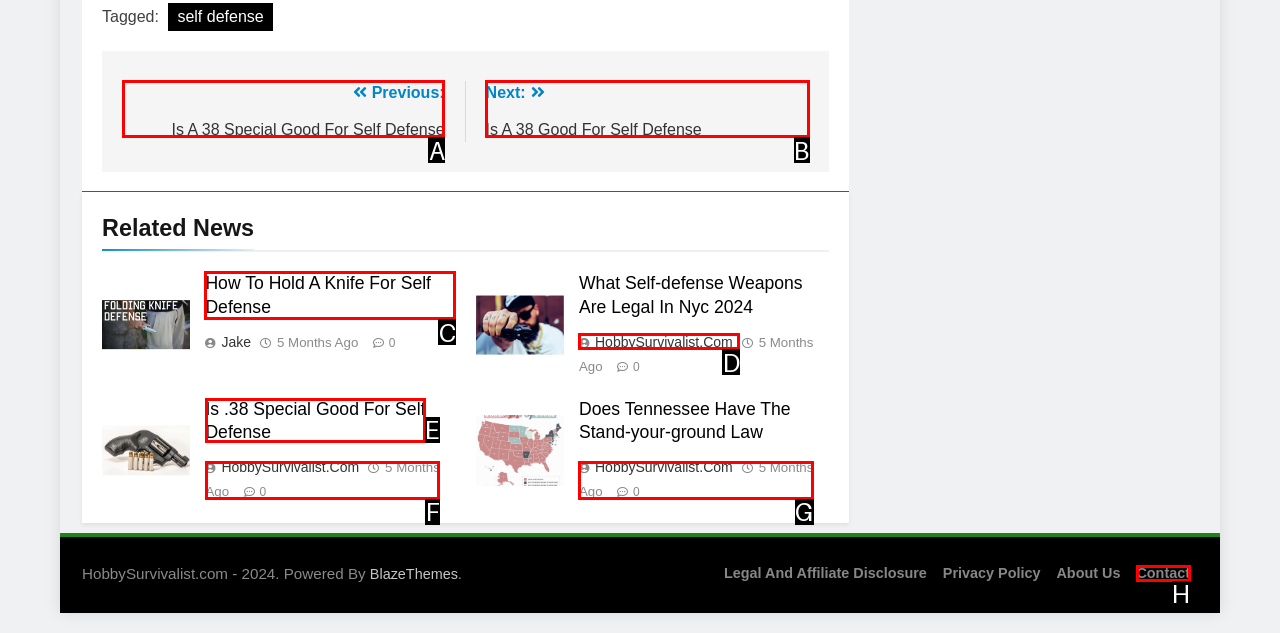Determine which option you need to click to execute the following task: Read 'How To Hold A Knife For Self Defense' article. Provide your answer as a single letter.

C